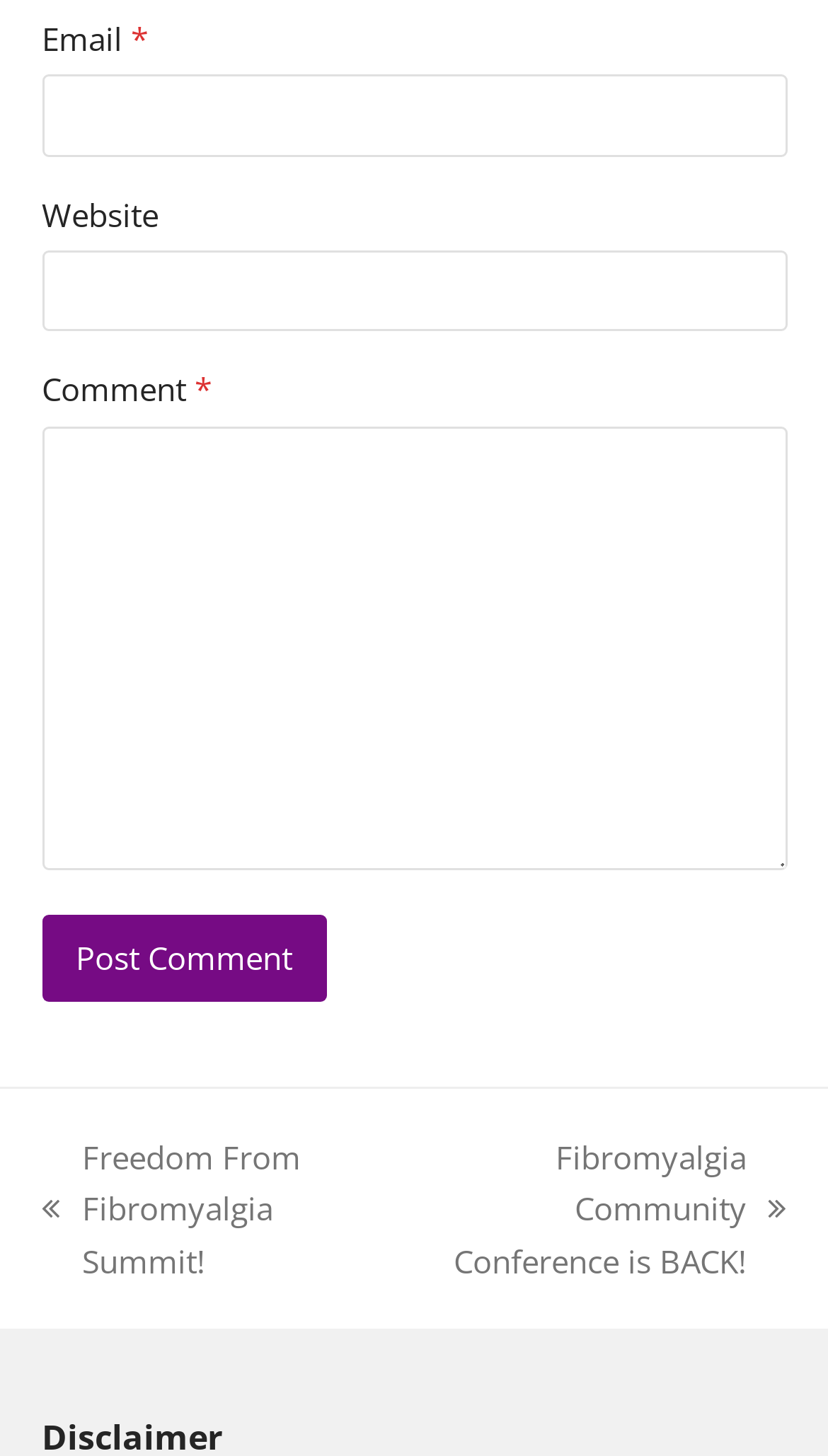Give a one-word or short phrase answer to this question: 
Is the website field required?

No